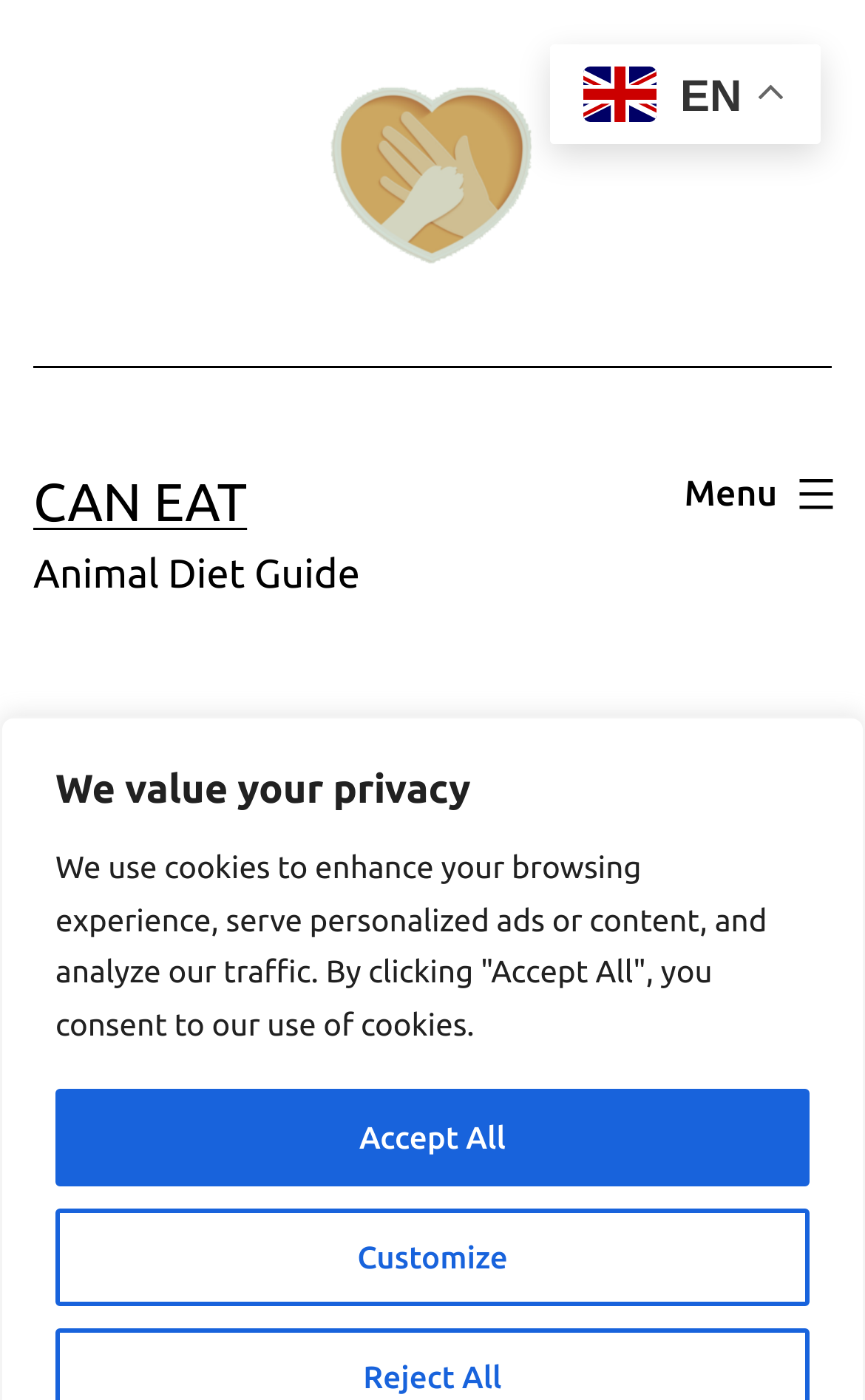Answer the question using only one word or a concise phrase: What is the text on the link next to the 'Can Eat' image?

Can Eat